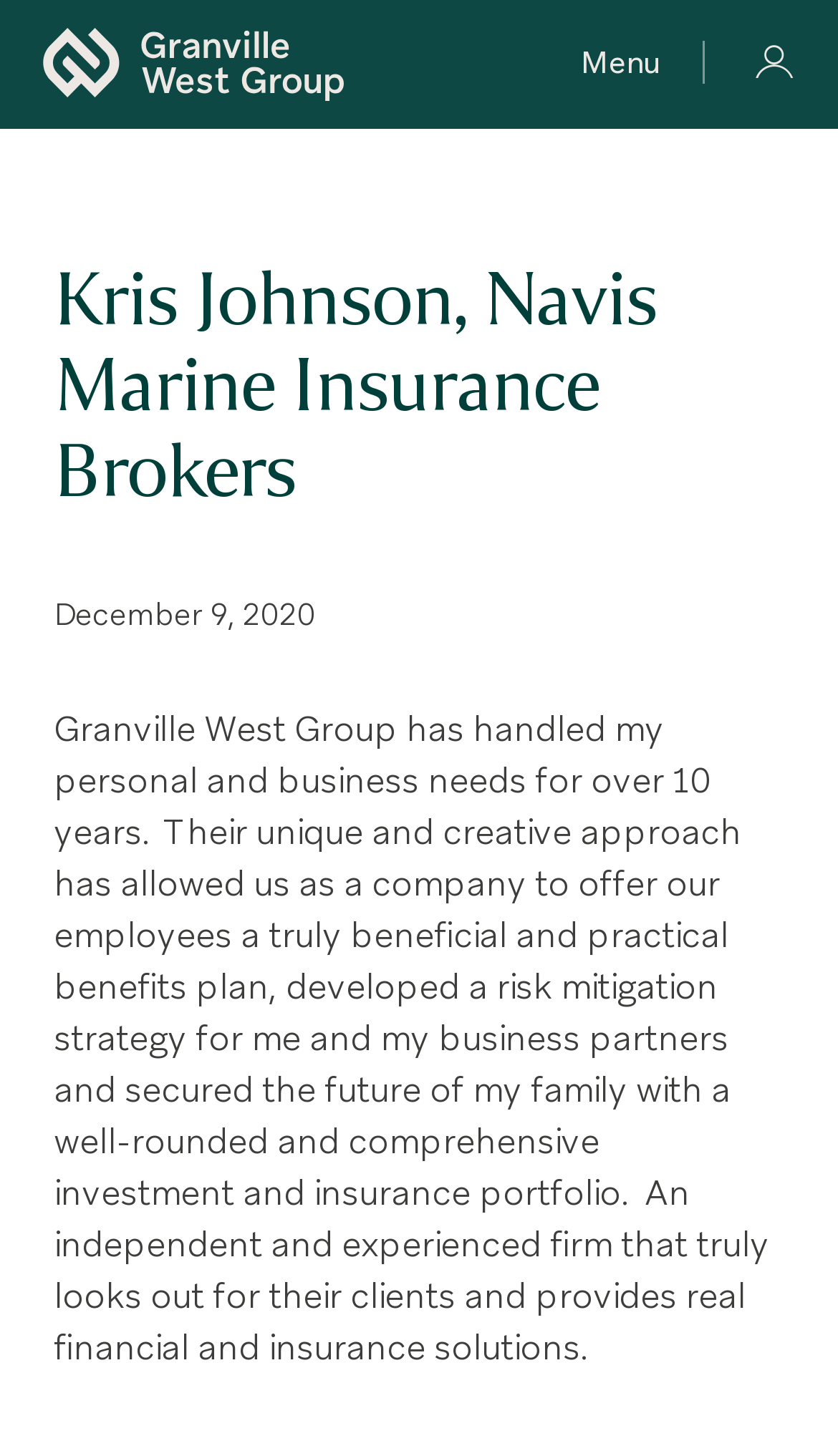Provide a single word or phrase answer to the question: 
What is the type of insurance mentioned in the testimonial?

benefits plan